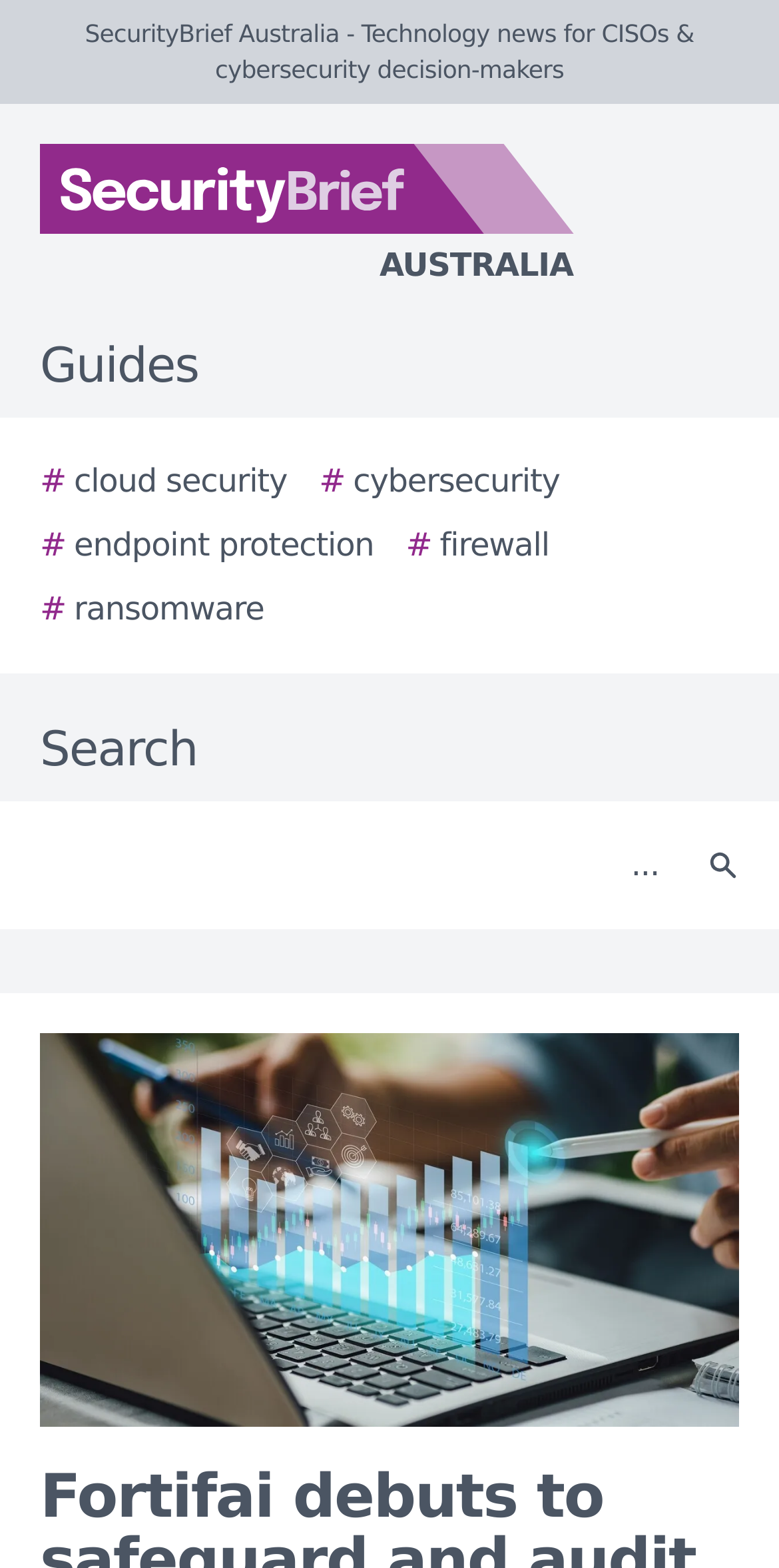Please provide a detailed answer to the question below by examining the image:
How many categories are listed under Guides?

I counted the number of link elements under the 'Guides' category, which are '# cloud security', '# cybersecurity', '# endpoint protection', '# firewall', and '# ransomware'. This indicates that there are 5 categories listed under Guides.